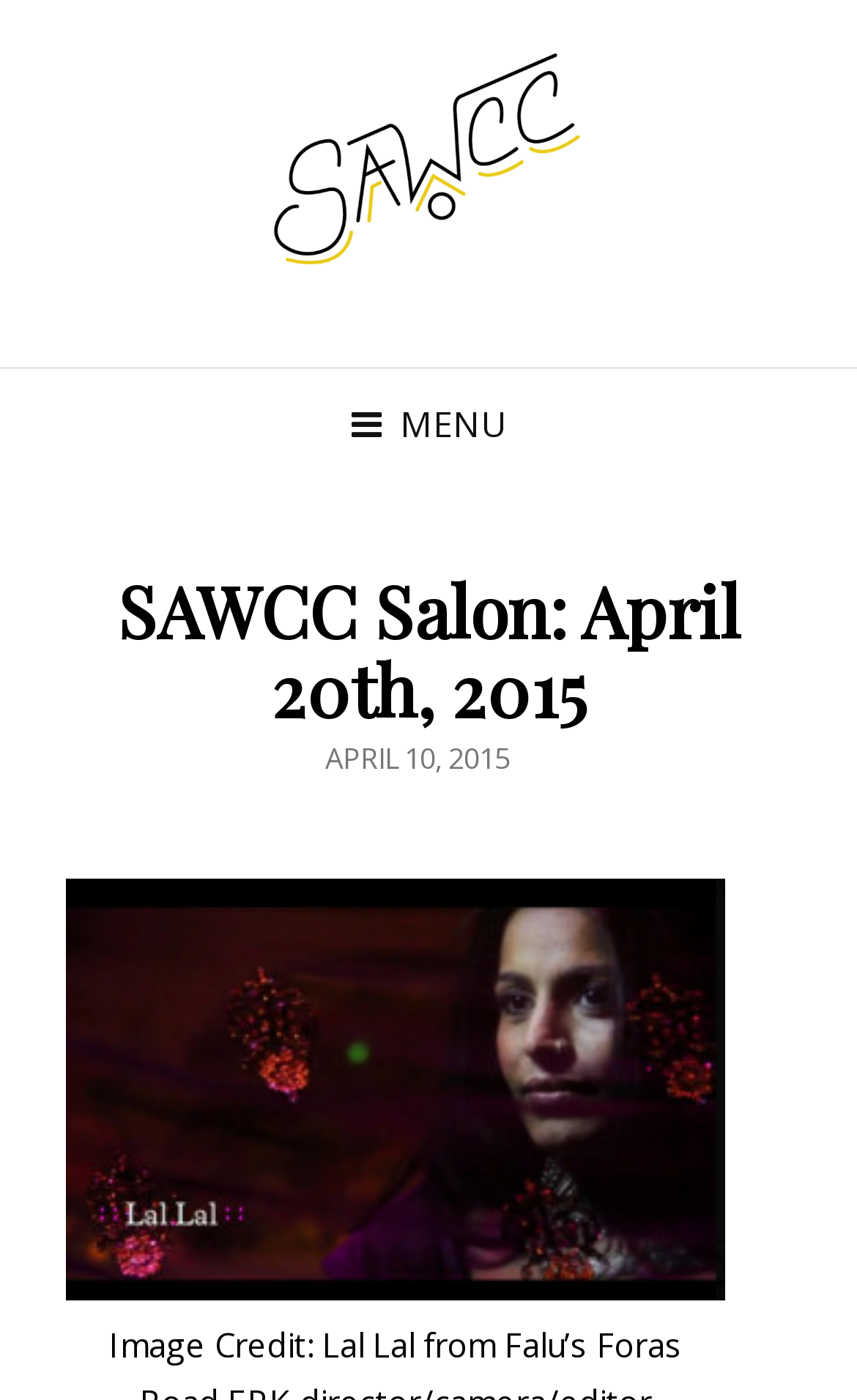Refer to the image and provide an in-depth answer to the question: 
What is the date of the SAWCC Salon event?

I found the date of the SAWCC Salon event by looking at the heading 'SAWCC Salon: April 20th, 2015' which is a prominent element on the webpage.